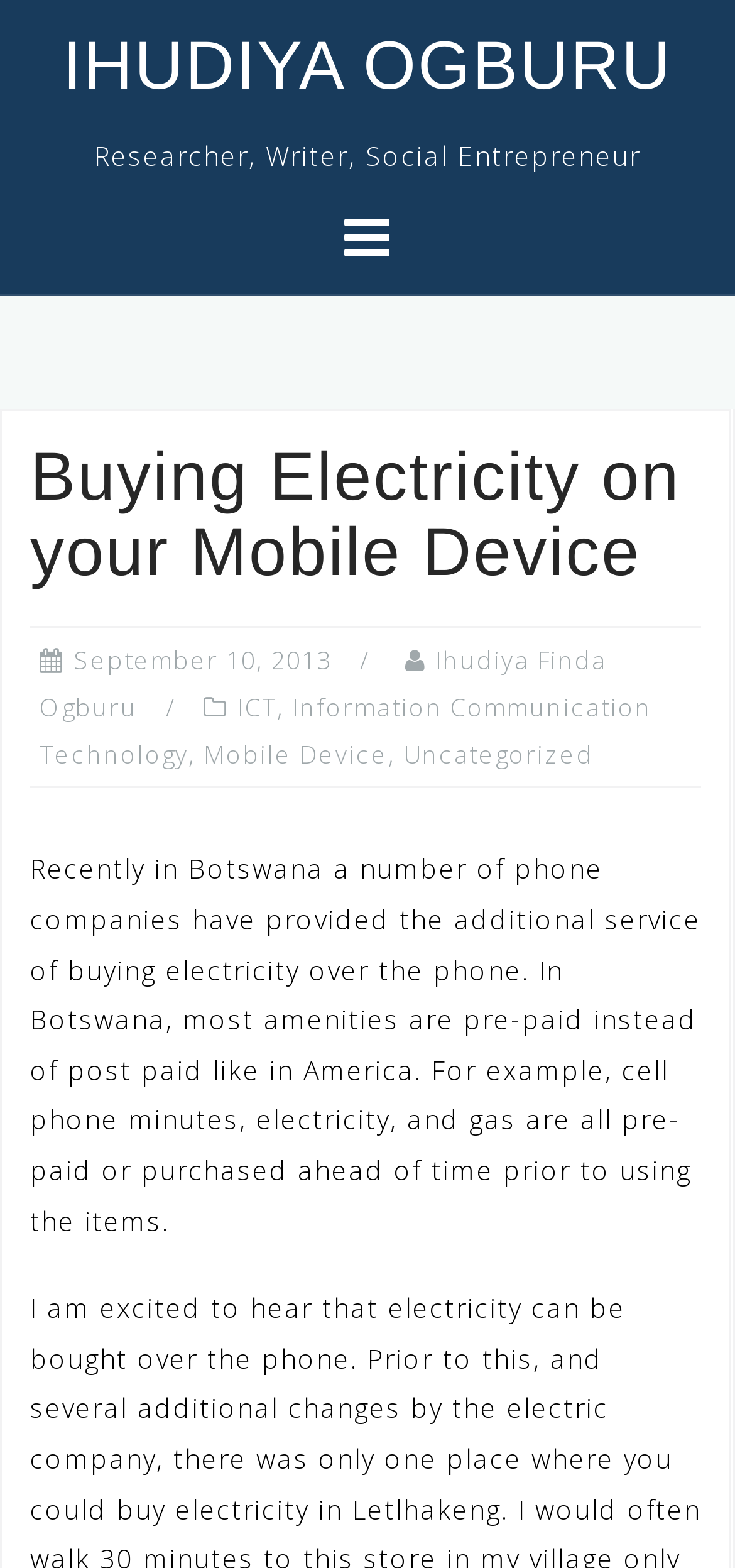Please respond to the question with a concise word or phrase:
What is the date of the article?

September 10, 2013